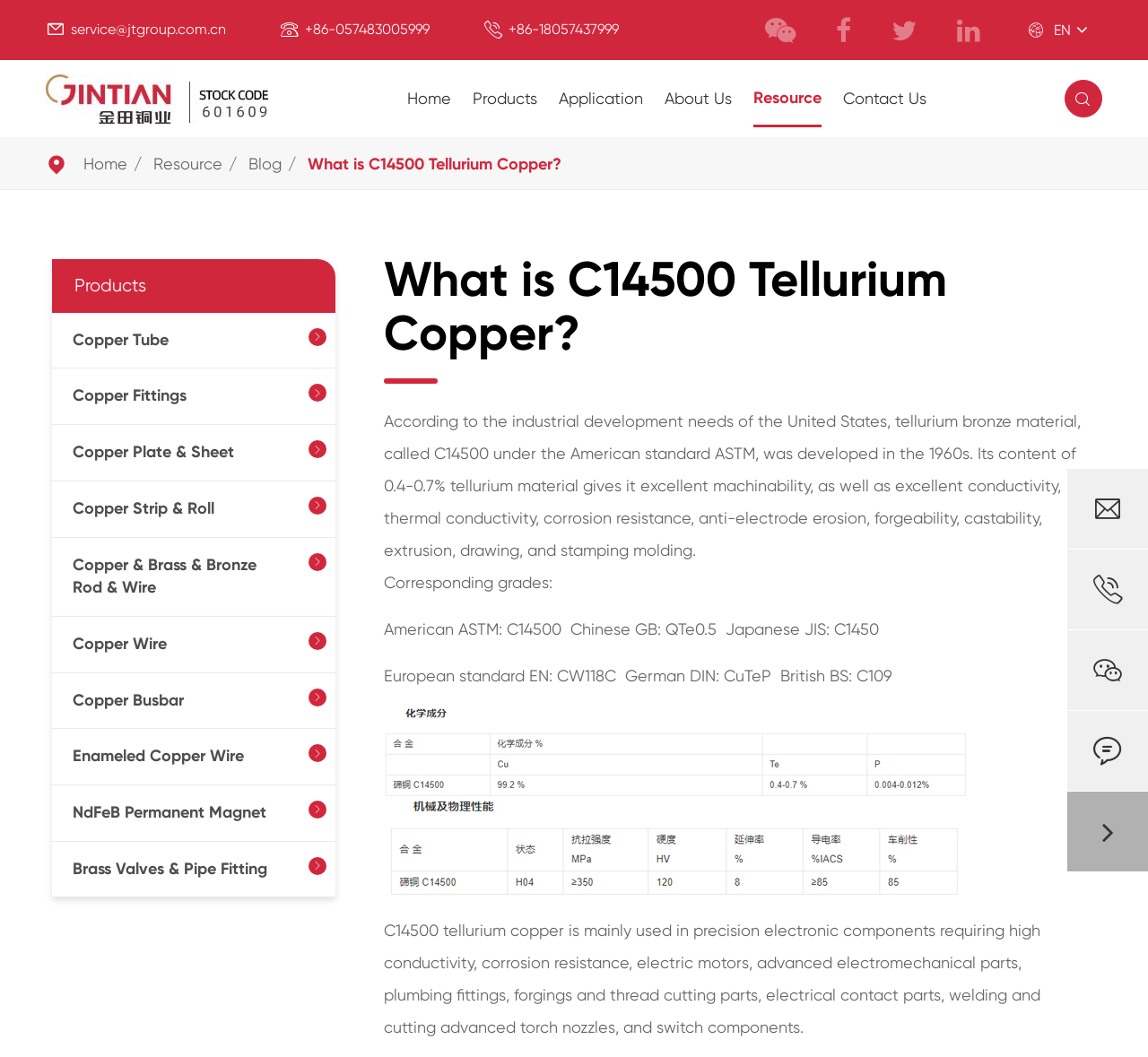What is the purpose of the search box?
Could you give a comprehensive explanation in response to this question?

I found a search box at the top-right corner of the webpage, which is typically used to search for specific content within the website, so its purpose is to search the website.